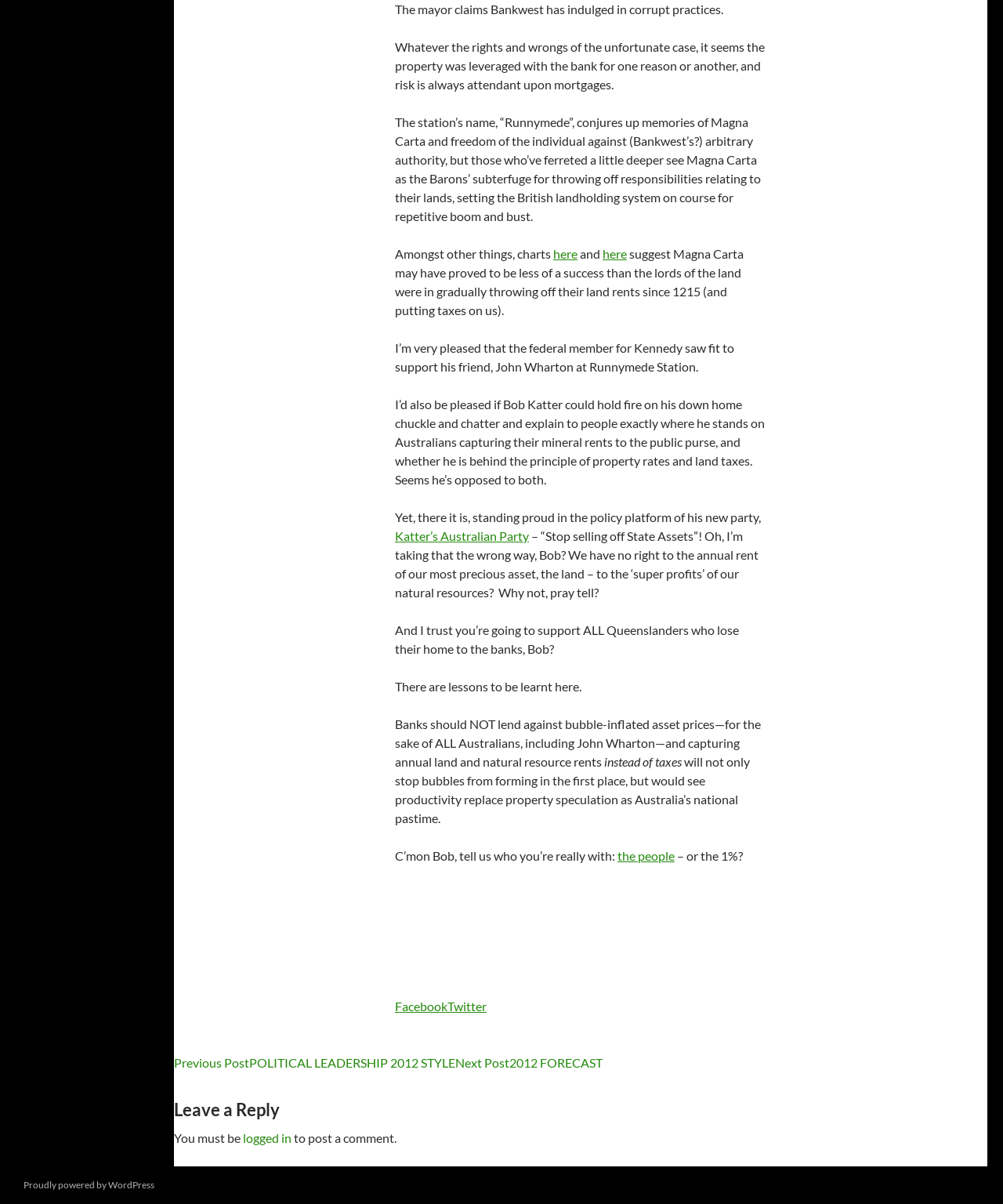Find the bounding box coordinates corresponding to the UI element with the description: "Proudly powered by WordPress". The coordinates should be formatted as [left, top, right, bottom], with values as floats between 0 and 1.

[0.023, 0.979, 0.154, 0.989]